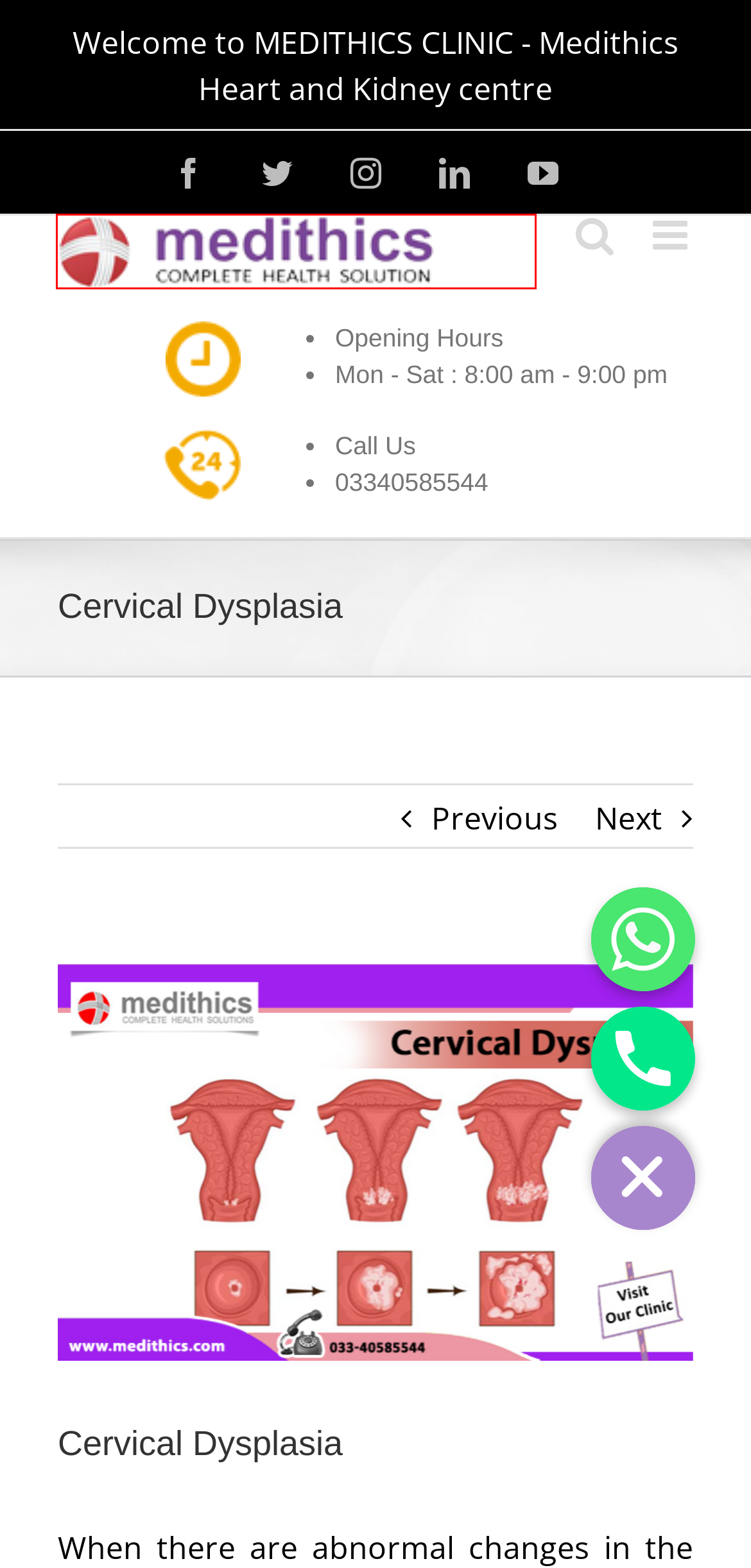Analyze the webpage screenshot with a red bounding box highlighting a UI element. Select the description that best matches the new webpage after clicking the highlighted element. Here are the options:
A. April 2020 | Medithics Blog
B. Causes and symptoms of the overactive bladder- a urologist’s guide
C. Constipation | Medithics Blog
D. Endocrinology Treatments Archives | Medithics Blog
E. Best diagnostic center in Kolkata for all types of tests
F. Urology Treatments | Medithics Blog
G. Unstable Angina- Causes, Symptoms, Diagnosis And Treatment
H. Oncology Treatments Archives | Medithics Blog

F